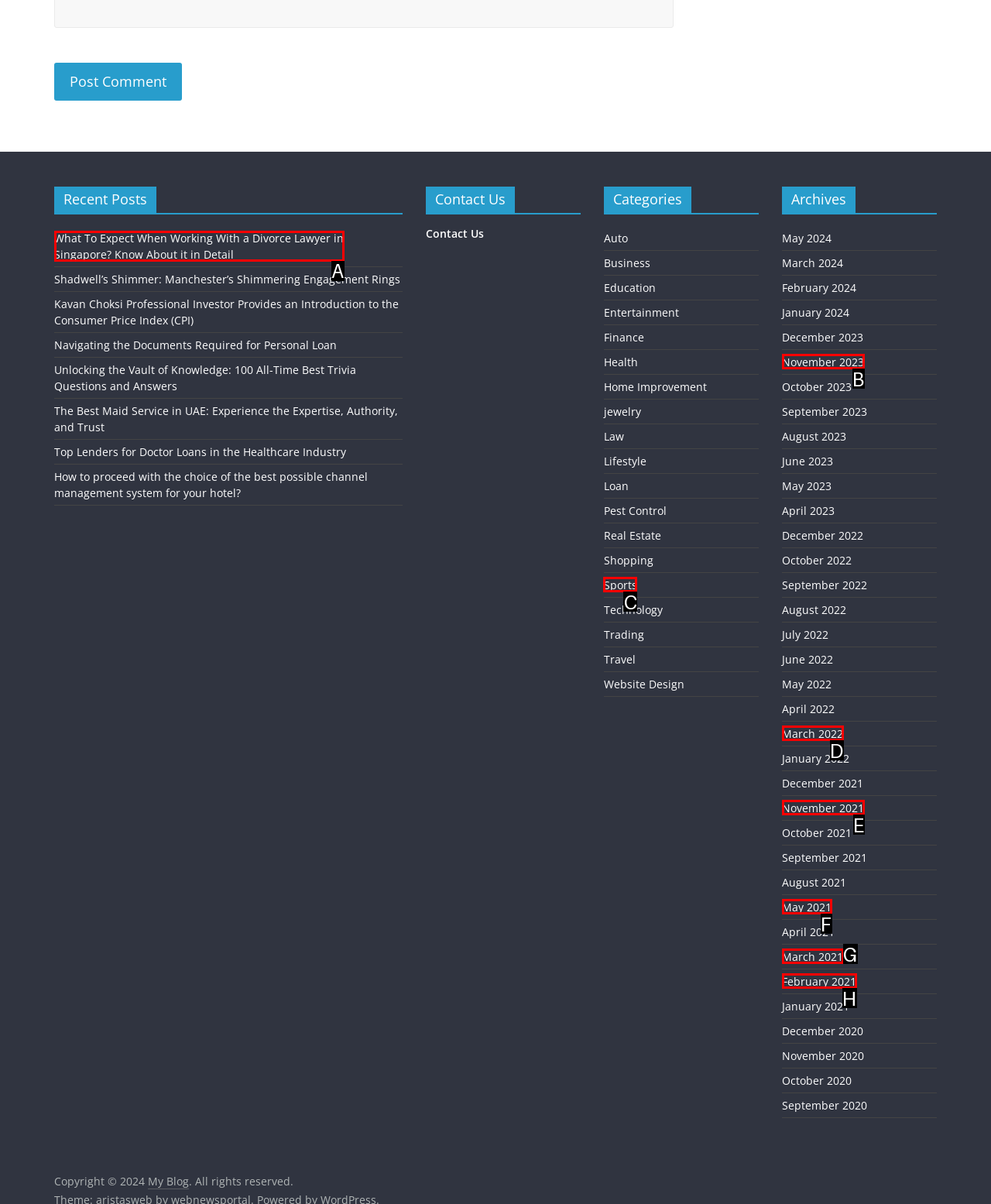Tell me the letter of the UI element to click in order to accomplish the following task: Go to ABOUT page
Answer with the letter of the chosen option from the given choices directly.

None